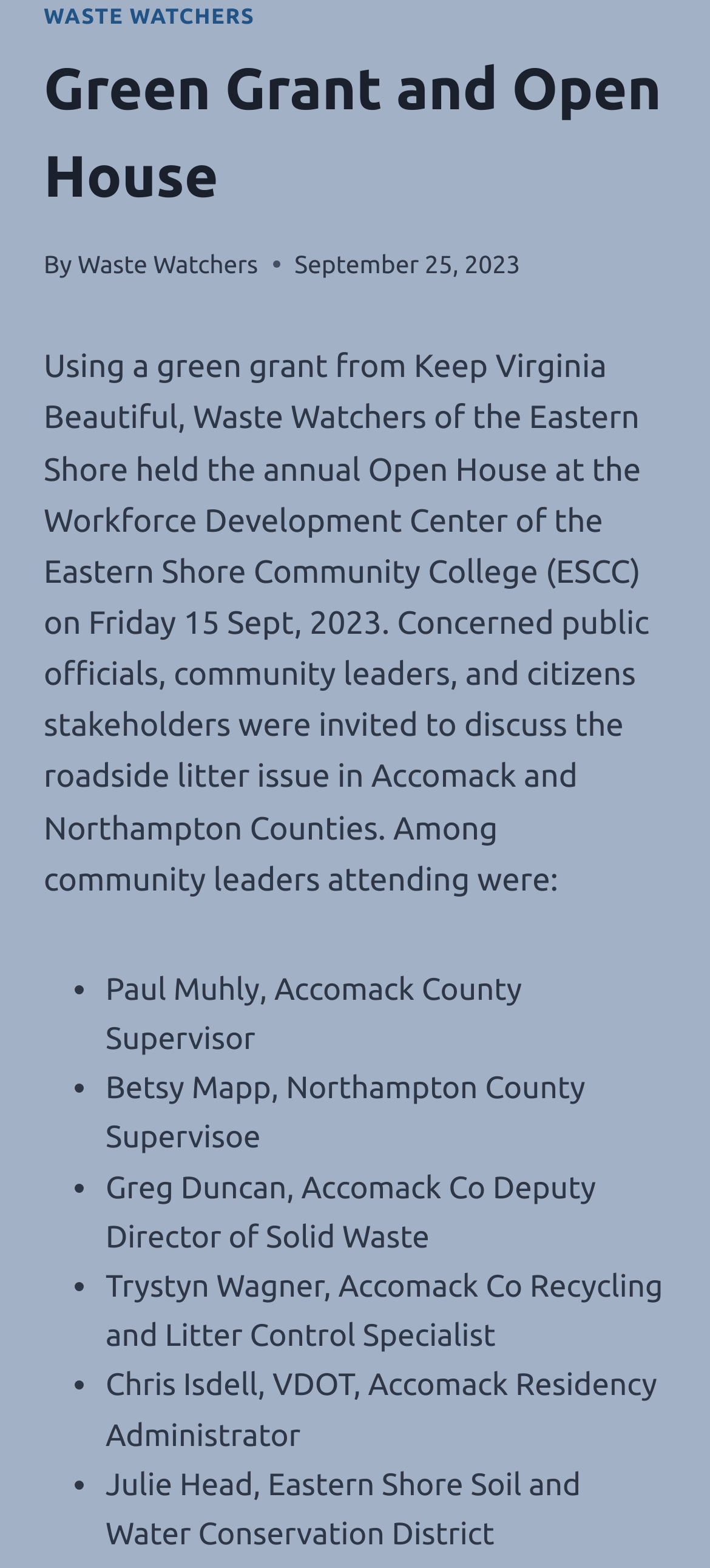Answer this question using a single word or a brief phrase:
What is the issue that was discussed at the Open House event?

Roadside litter